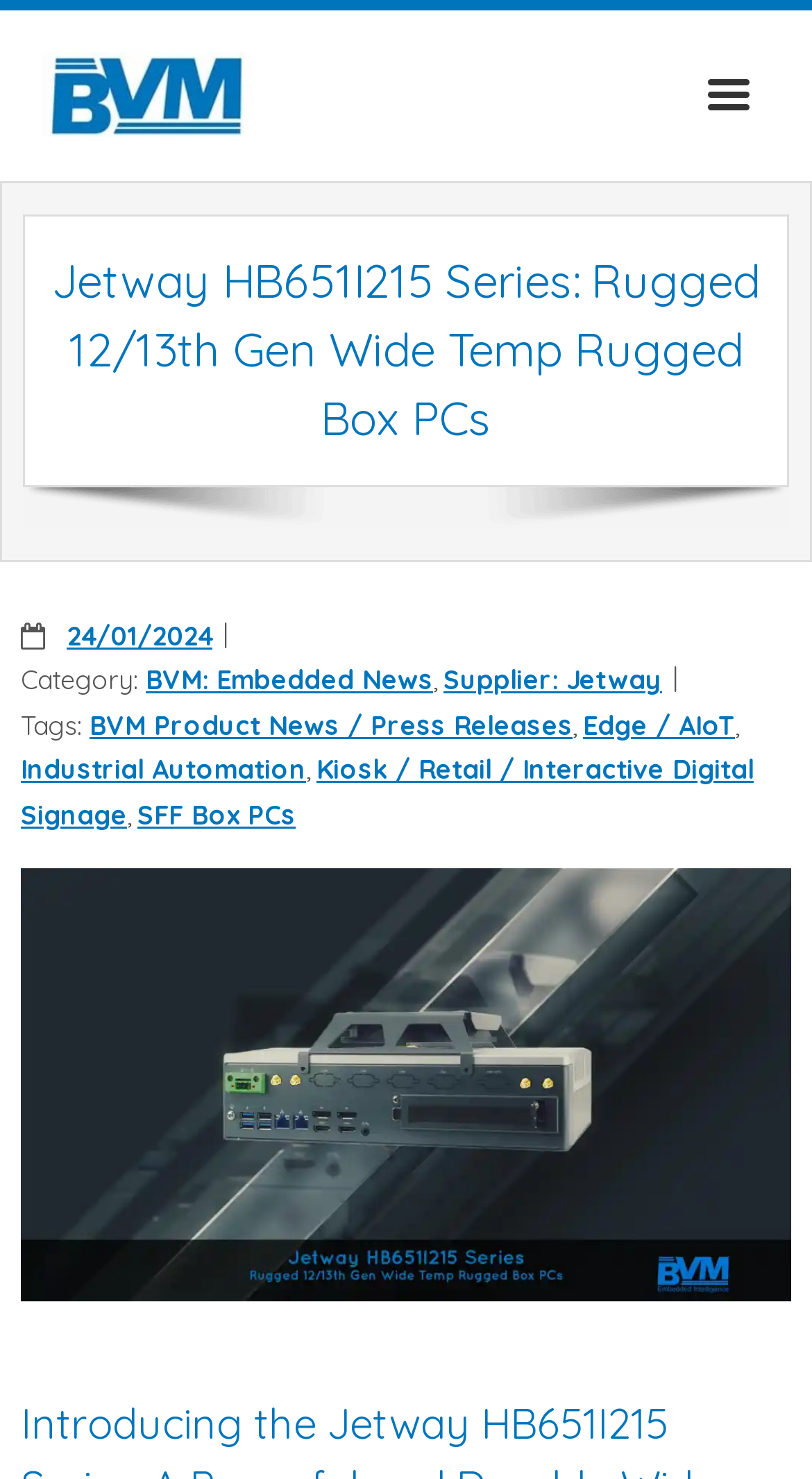What is the category of the news?
Utilize the image to construct a detailed and well-explained answer.

The category of the news is mentioned in the header section of the webpage, which is 'BVM: Embedded News', and it is a link that provides more information about the category.